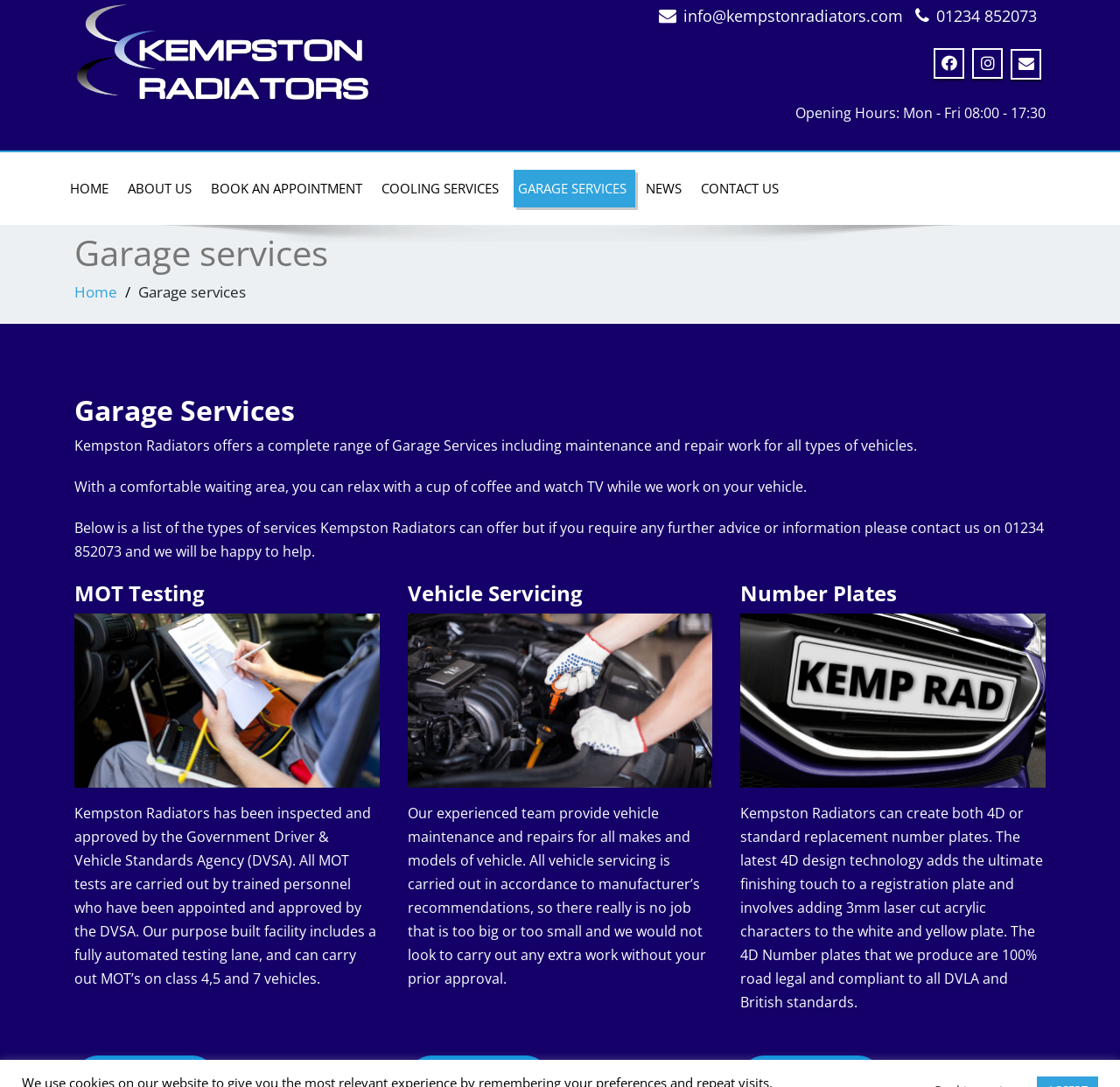What is the purpose of the waiting area at Kempston Radiators?
With the help of the image, please provide a detailed response to the question.

I found this information by reading the text under the 'Garage Services' heading, which mentions that the waiting area is where customers can relax with a cup of coffee and watch TV while their vehicle is being worked on.